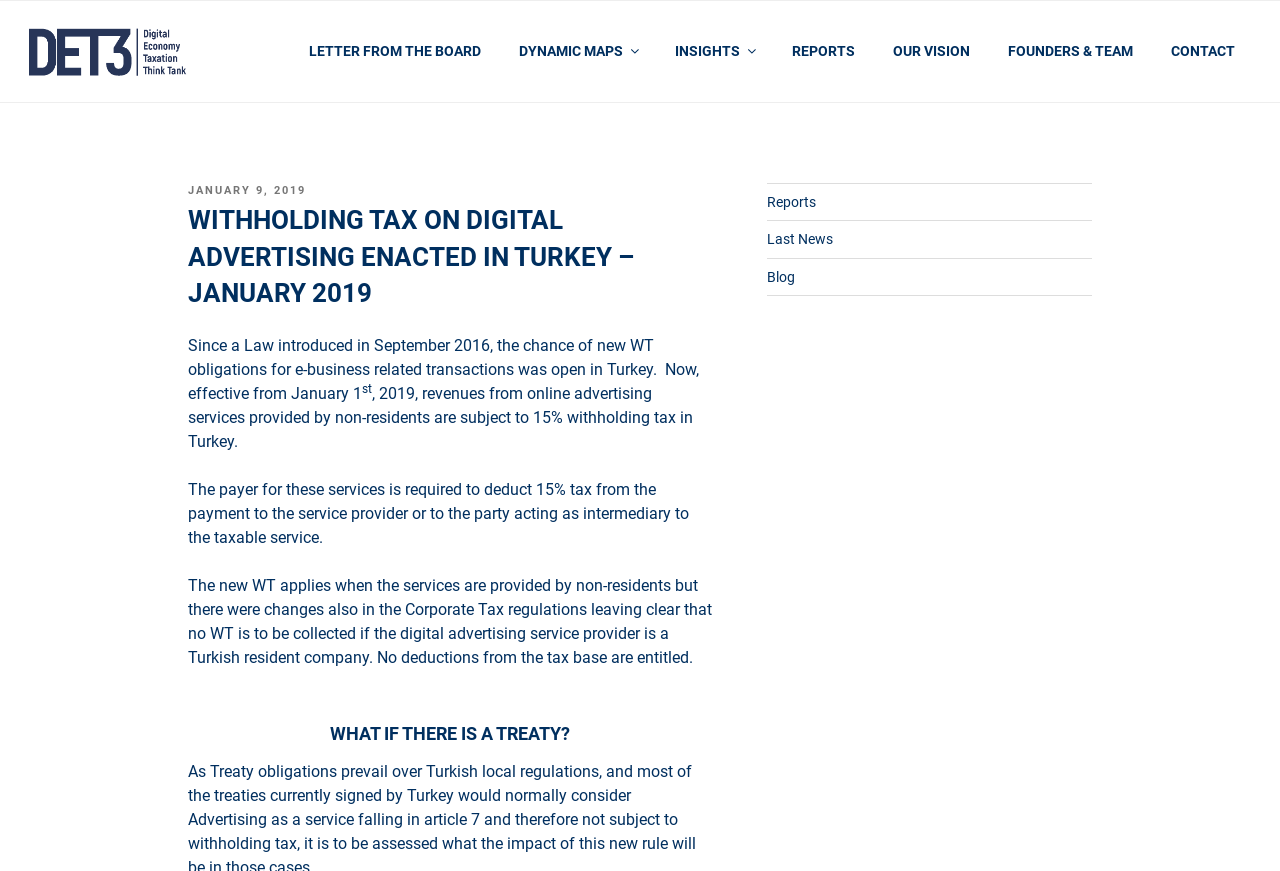Given the element description, predict the bounding box coordinates in the format (top-left x, top-left y, bottom-right x, bottom-right y). Make sure all values are between 0 and 1. Here is the element description: Dynamic Maps

[0.391, 0.03, 0.511, 0.087]